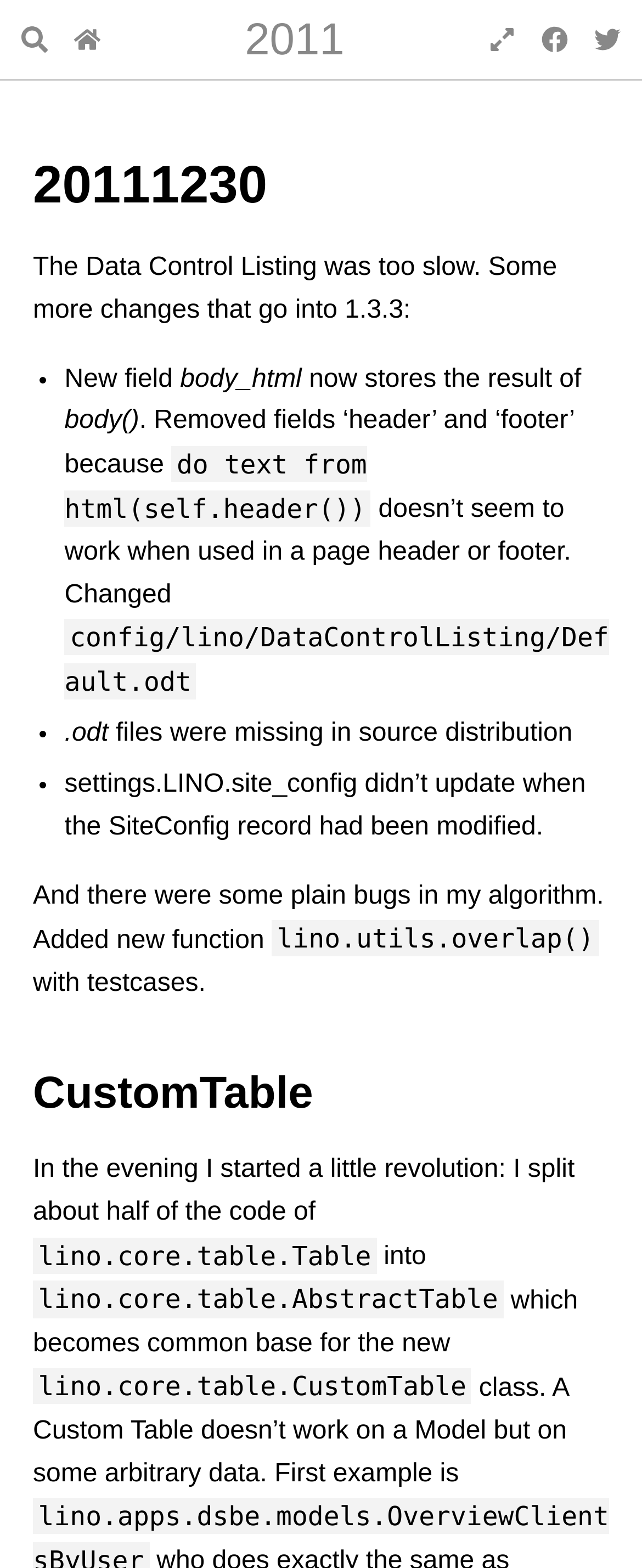Based on the image, provide a detailed and complete answer to the question: 
What is the title of the blog post?

The title of the blog post can be found in the heading element with the text '20111230'. This is the main title of the blog post and is displayed prominently on the webpage.